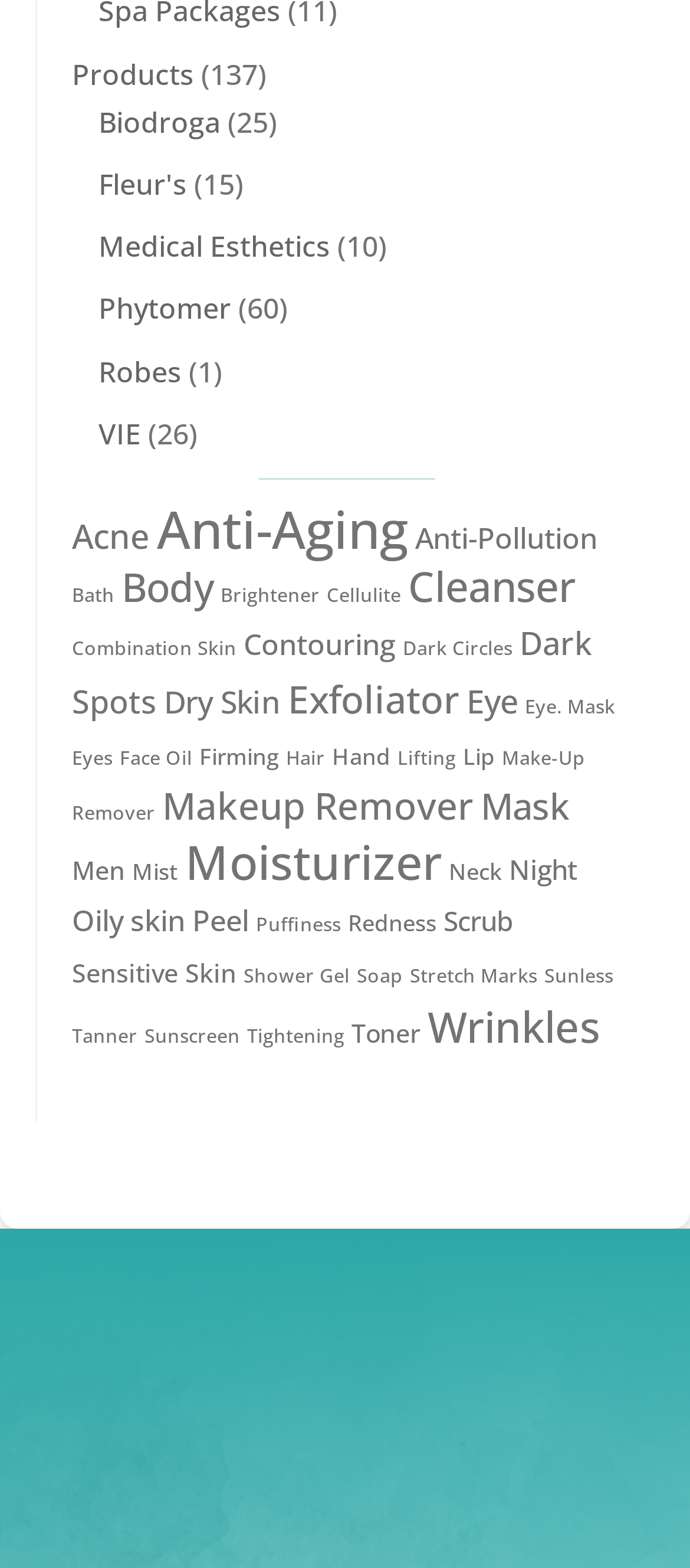Locate the bounding box coordinates of the clickable region to complete the following instruction: "Get 10% Off Any Product."

[0.05, 0.852, 0.95, 0.987]